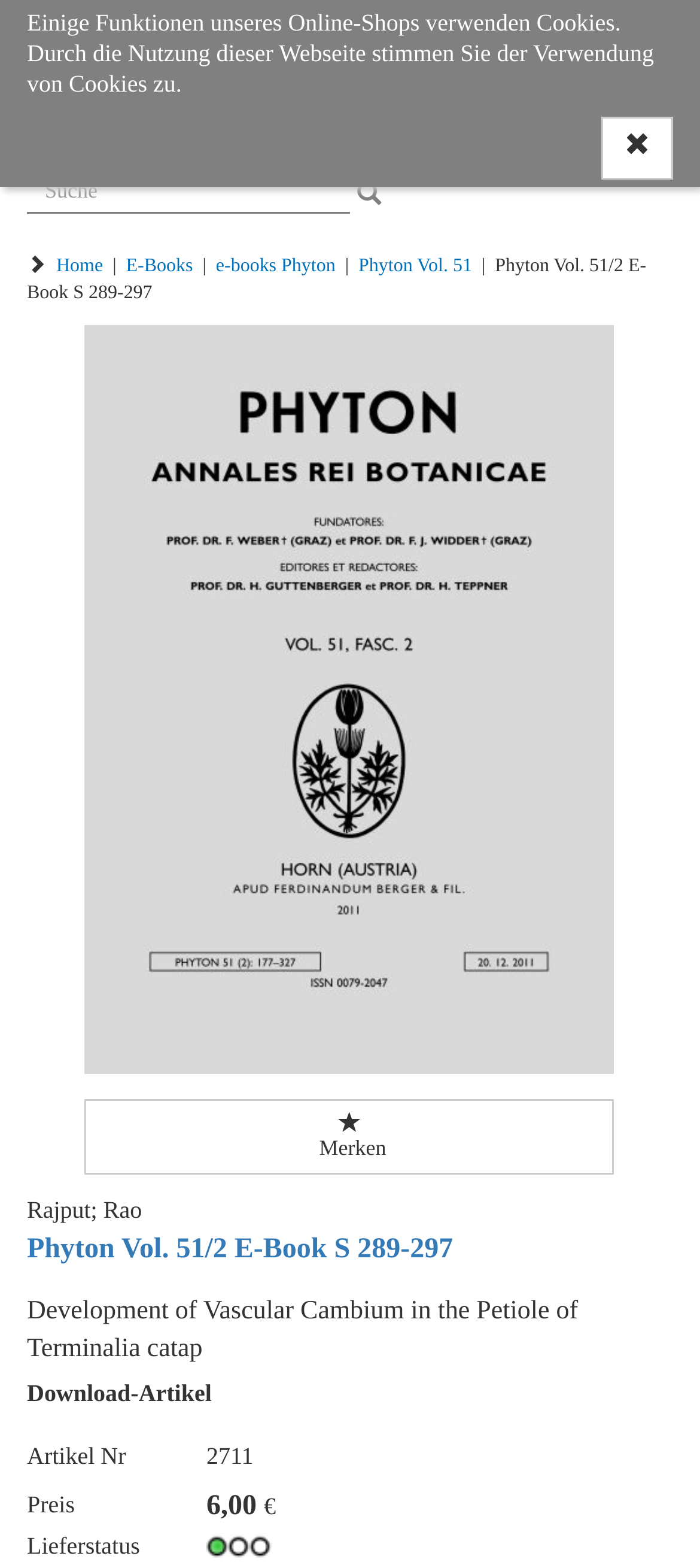Articulate a detailed summary of the webpage's content and design.

This webpage is an online shop selling an e-book titled "Phyton Vol. 51/2 E-Book S 289-297: Development of Vascular Cambium in the Petiole of Terminalia catap" by authors Rajput and Rao, published by Verlag Berger Onlineshop. 

At the top of the page, there is a notification about the use of cookies, followed by a navigation button and a link to the online shop's logo. Below the logo, there is a search bar with a textbox and a search button. 

The main navigation menu is located below the search bar, with links to "Home", "E-Books", and "Phyton Vol. 51". The current page is highlighted, showing the title of the e-book and its authors. 

The main content of the page is an image of the e-book cover, taking up most of the page's width. Below the image, there are links to mark the item and a section displaying the e-book's details, including its title, authors, and a description. 

Further down, there are sections displaying the article number, price (6.00 €), and delivery status, accompanied by an image.